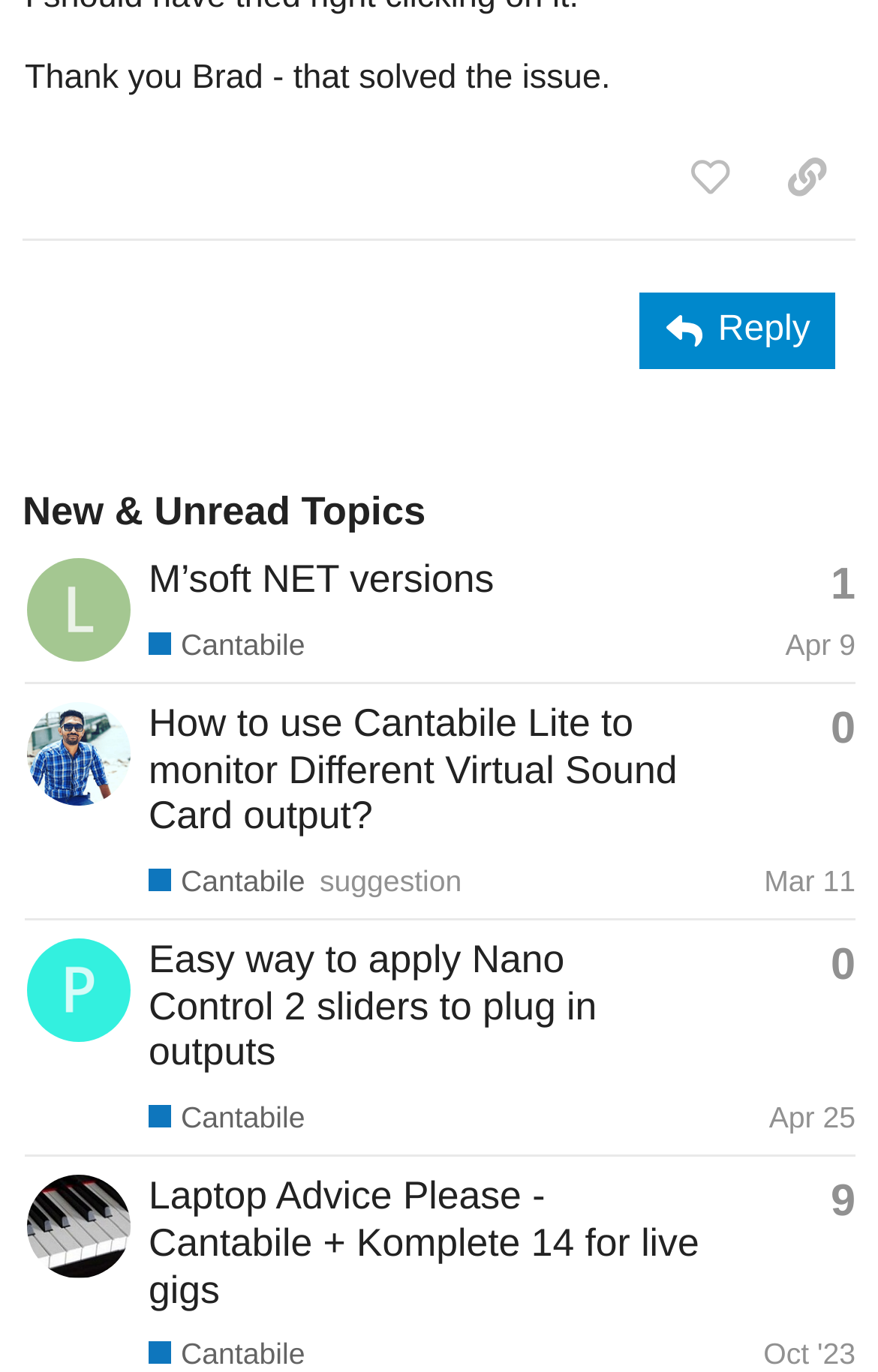Please identify the bounding box coordinates for the region that you need to click to follow this instruction: "Reply to the post".

[0.729, 0.213, 0.952, 0.268]